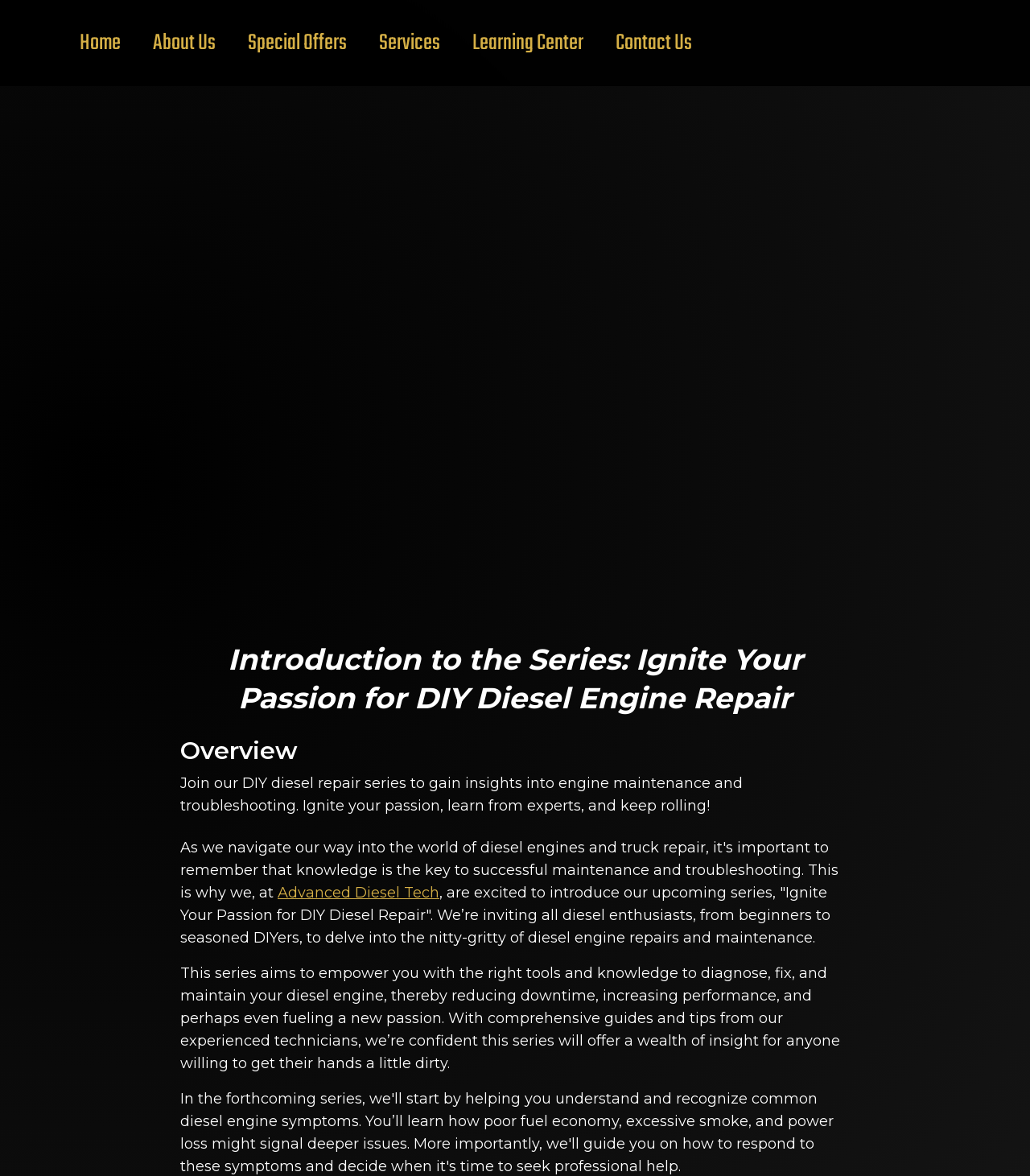How many links are in the top navigation bar?
Based on the image, provide a one-word or brief-phrase response.

6